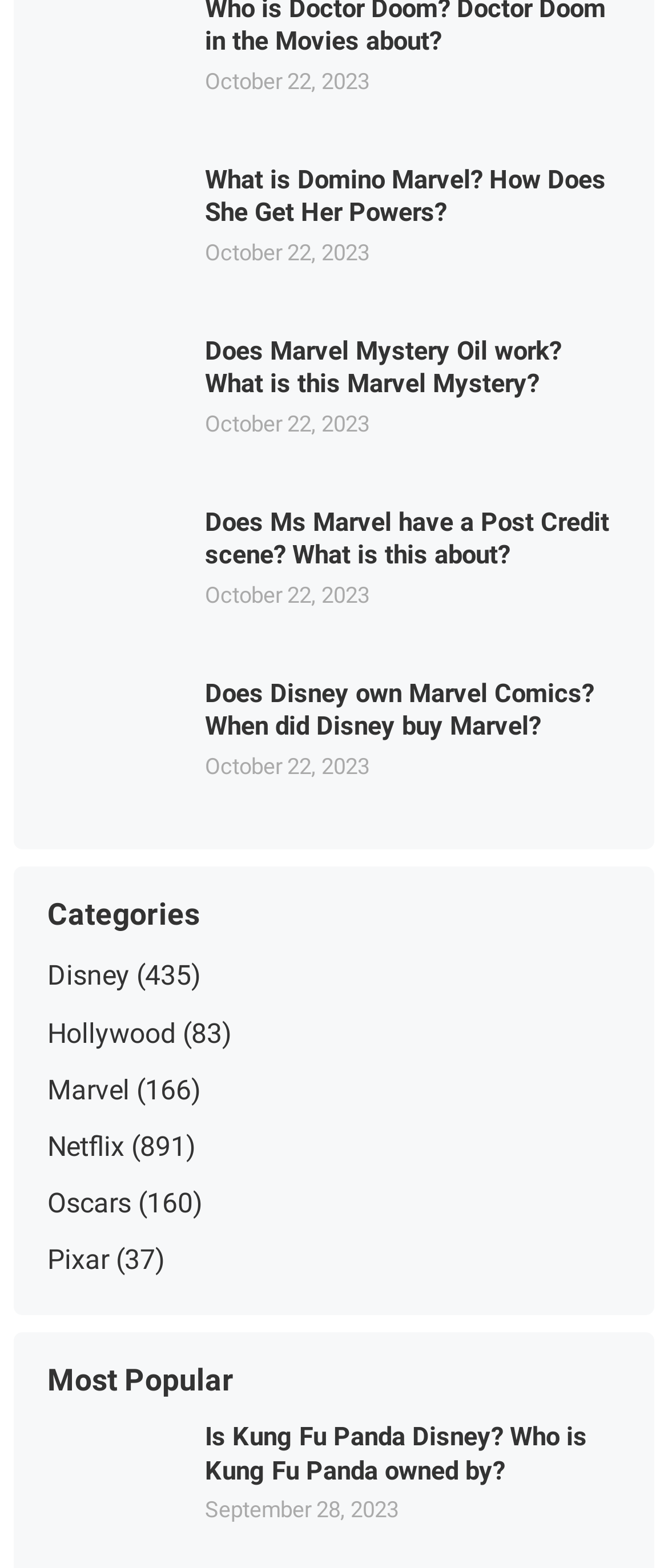Indicate the bounding box coordinates of the clickable region to achieve the following instruction: "Explore the category of Disney."

[0.071, 0.612, 0.194, 0.633]